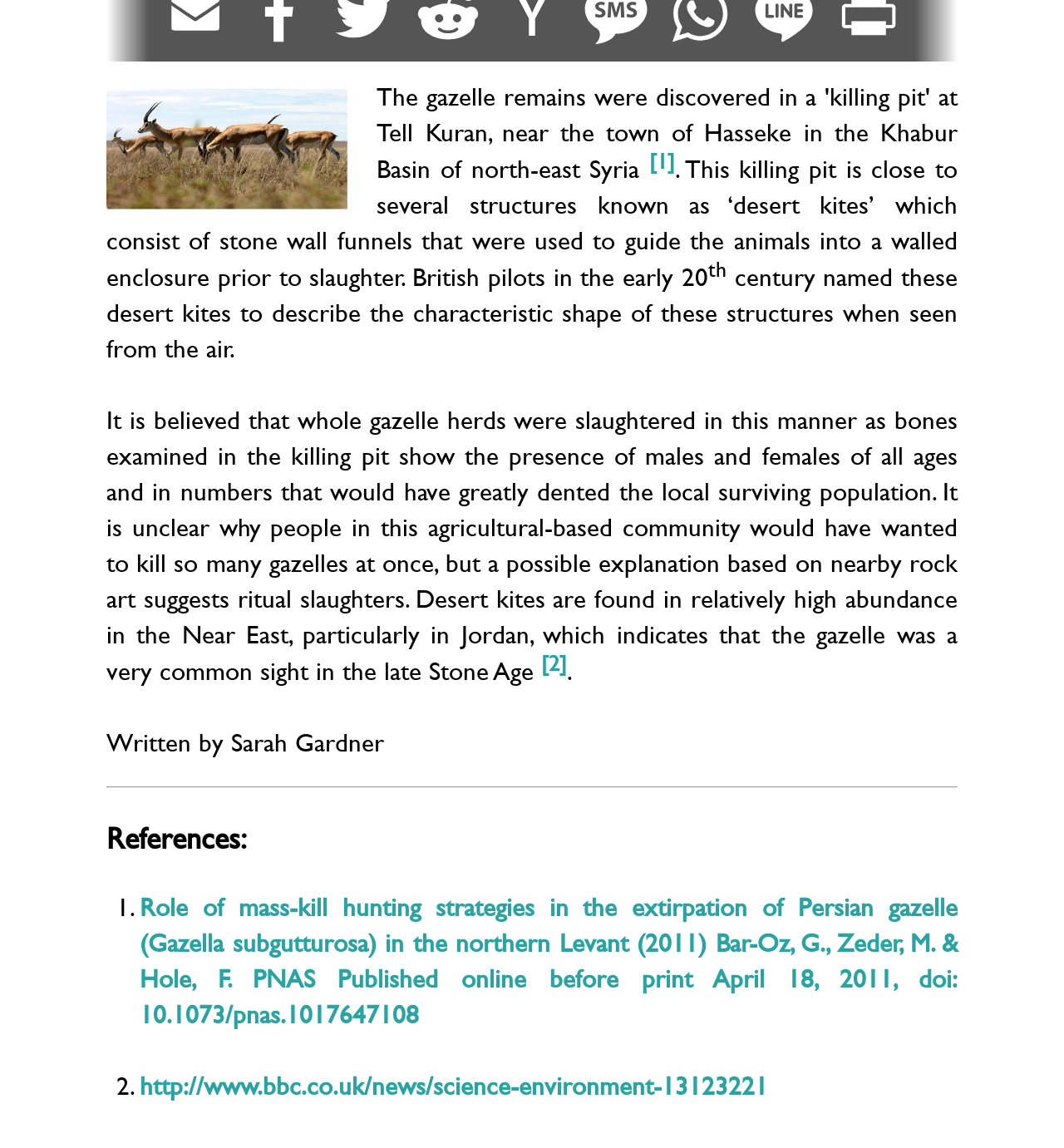What is the shape of the structures seen from the air? From the image, respond with a single word or brief phrase.

kite